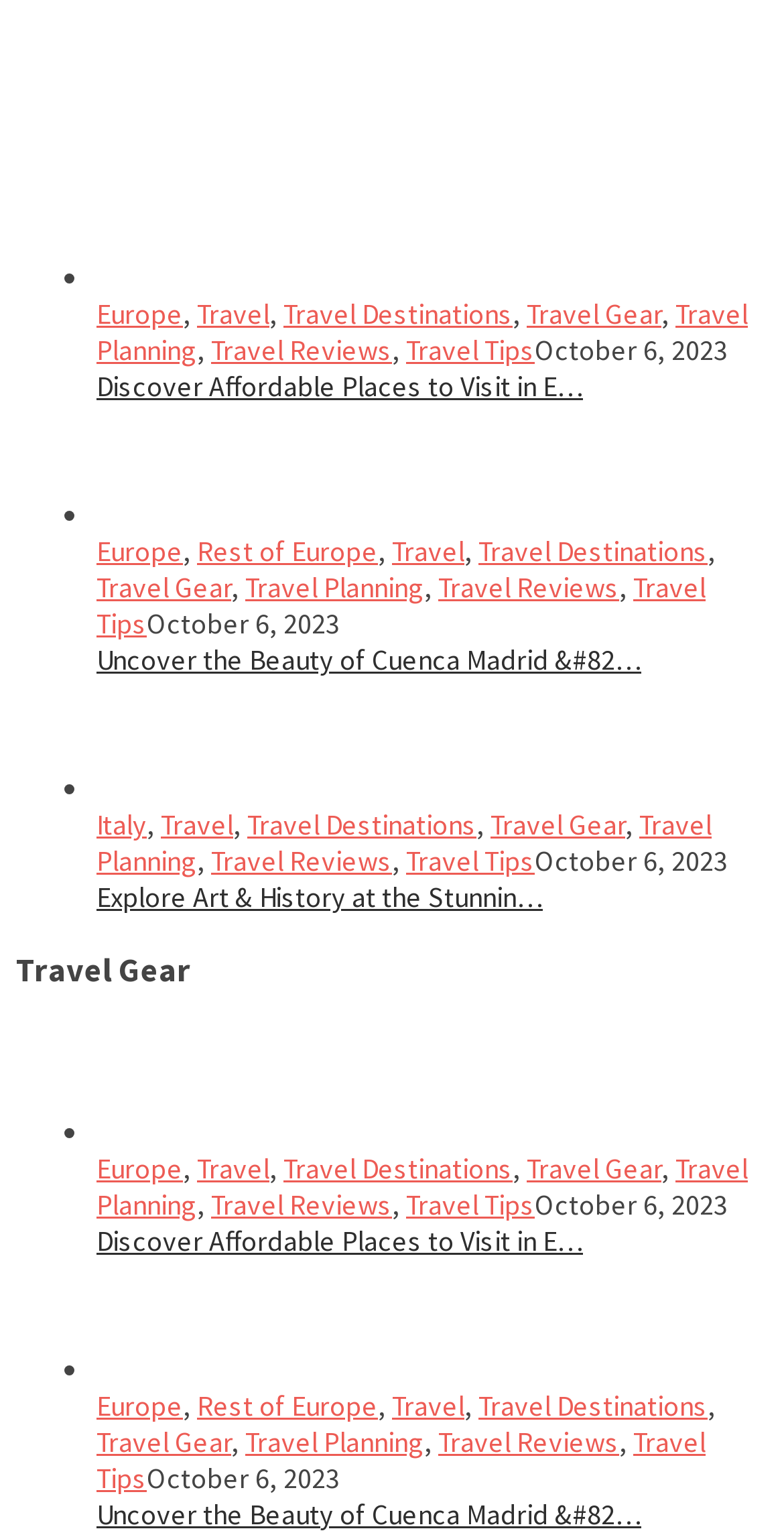Please specify the bounding box coordinates of the clickable section necessary to execute the following command: "Click on 'Travel Tips'".

[0.518, 0.216, 0.682, 0.24]